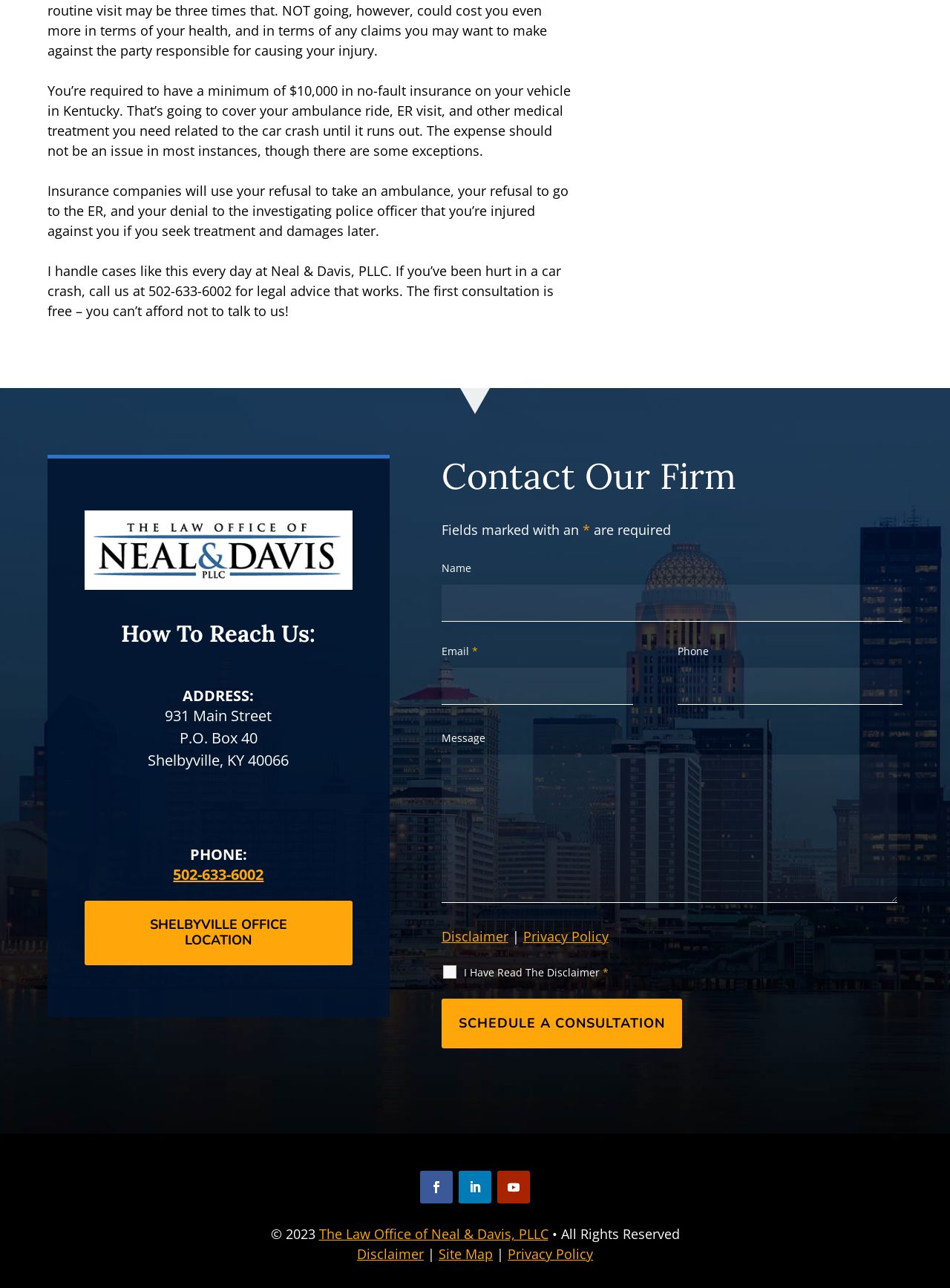What is the purpose of the form on the webpage?
Using the image, provide a detailed and thorough answer to the question.

The form on the webpage has fields for name, email, phone, and message, and a button to 'Schedule A Consultation'. This suggests that the purpose of the form is to contact the firm, likely to schedule a consultation or seek legal advice.